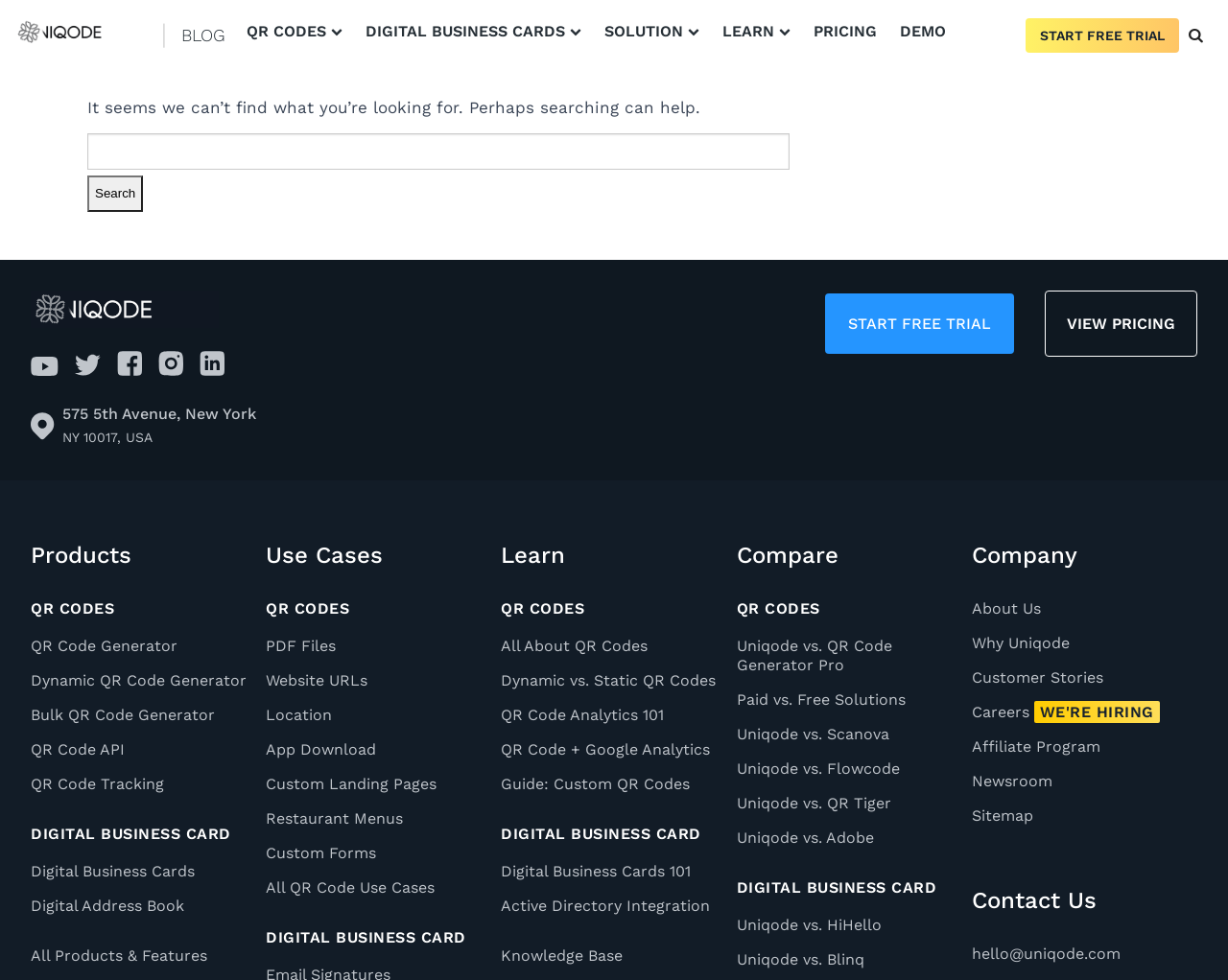Provide a brief response in the form of a single word or phrase:
What is the location of Uniqode's office?

575 5th Avenue, New York, NY 10017, USA